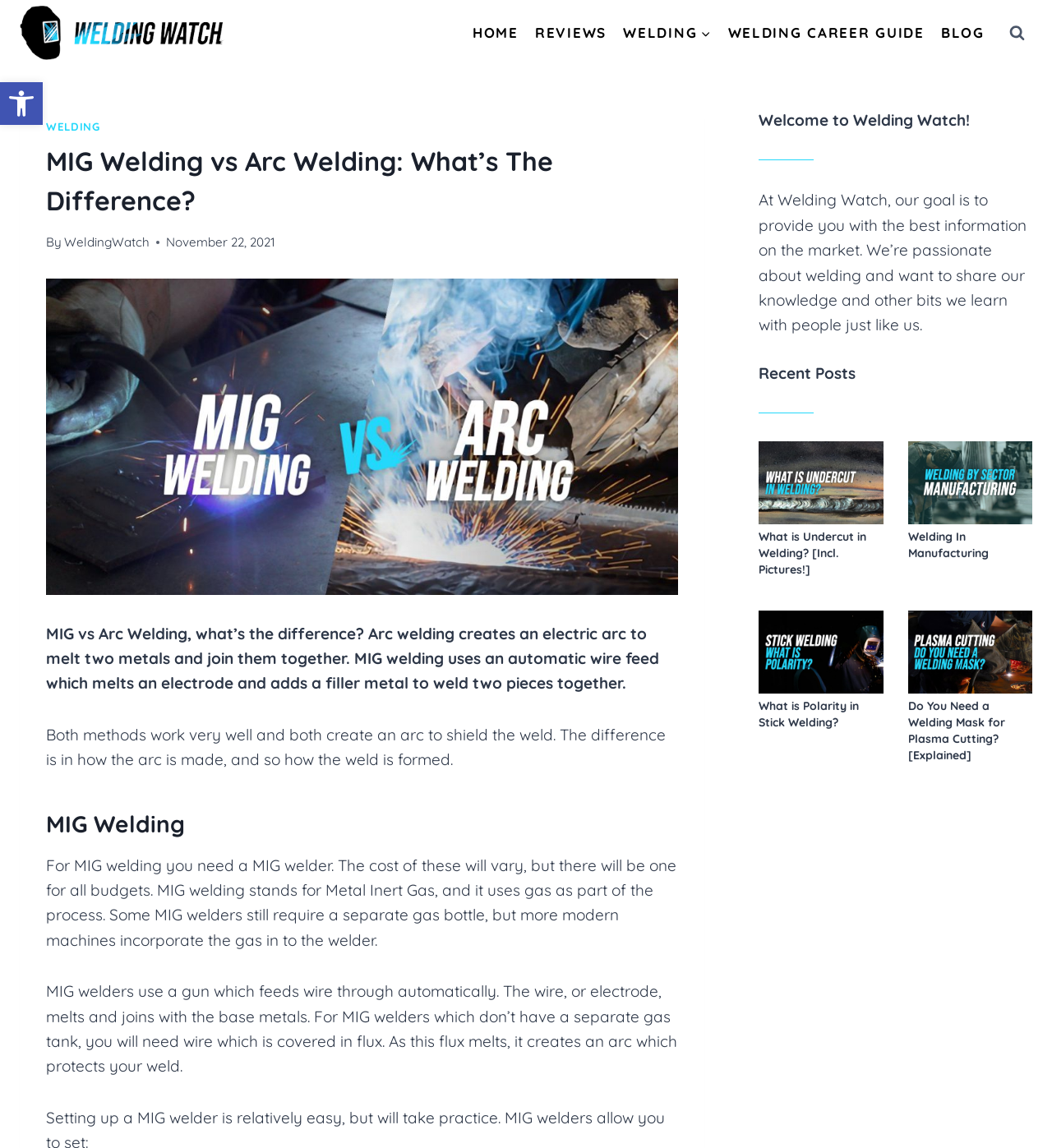What is the difference between MIG and Arc welding?
From the screenshot, provide a brief answer in one word or phrase.

MIG uses automatic wire feed, Arc uses electric arc